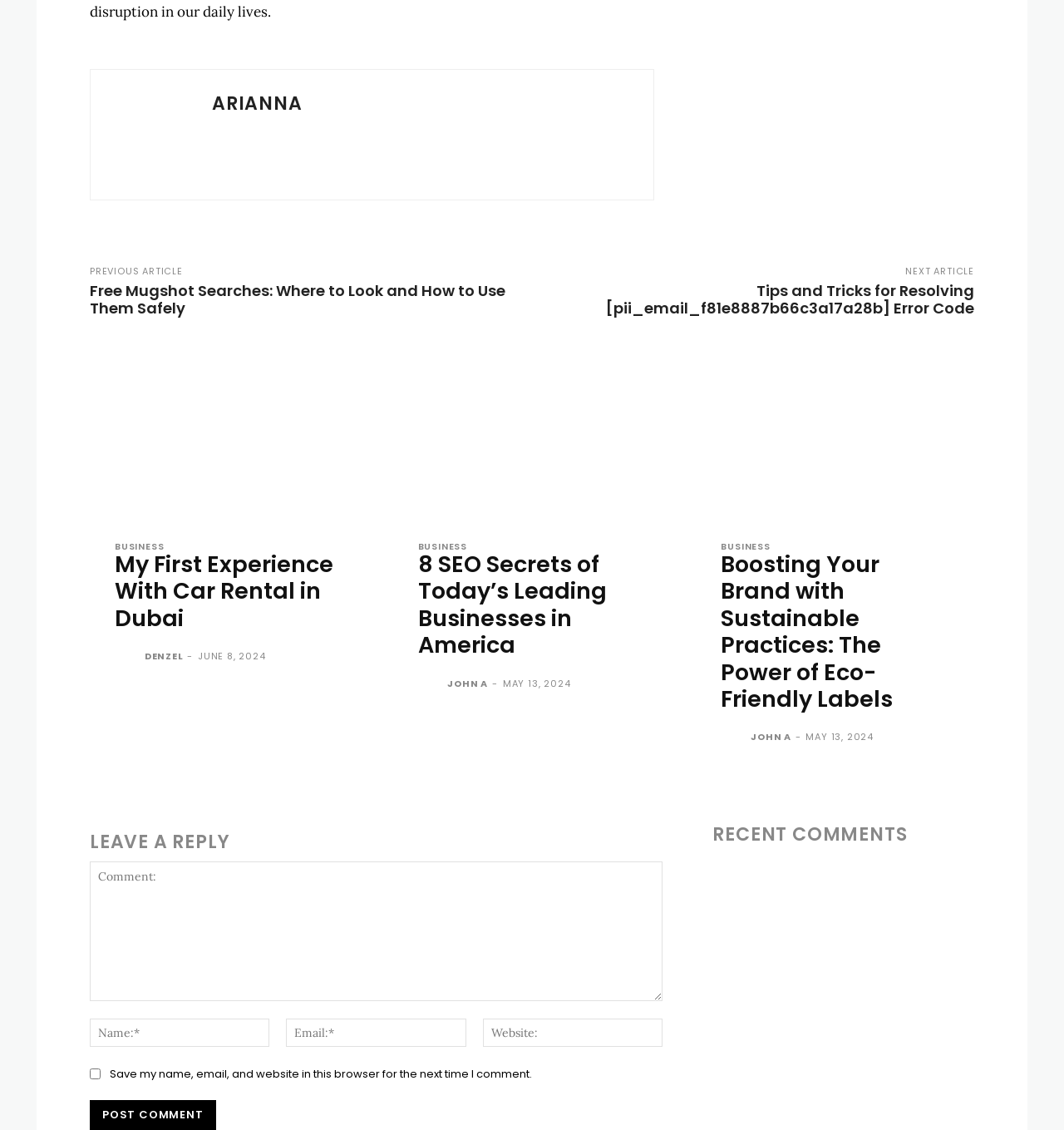Provide the bounding box coordinates, formatted as (top-left x, top-left y, bottom-right x, bottom-right y), with all values being floating point numbers between 0 and 1. Identify the bounding box of the UI element that matches the description: parent_node: ARIANNA title="Arianna"

[0.105, 0.084, 0.18, 0.155]